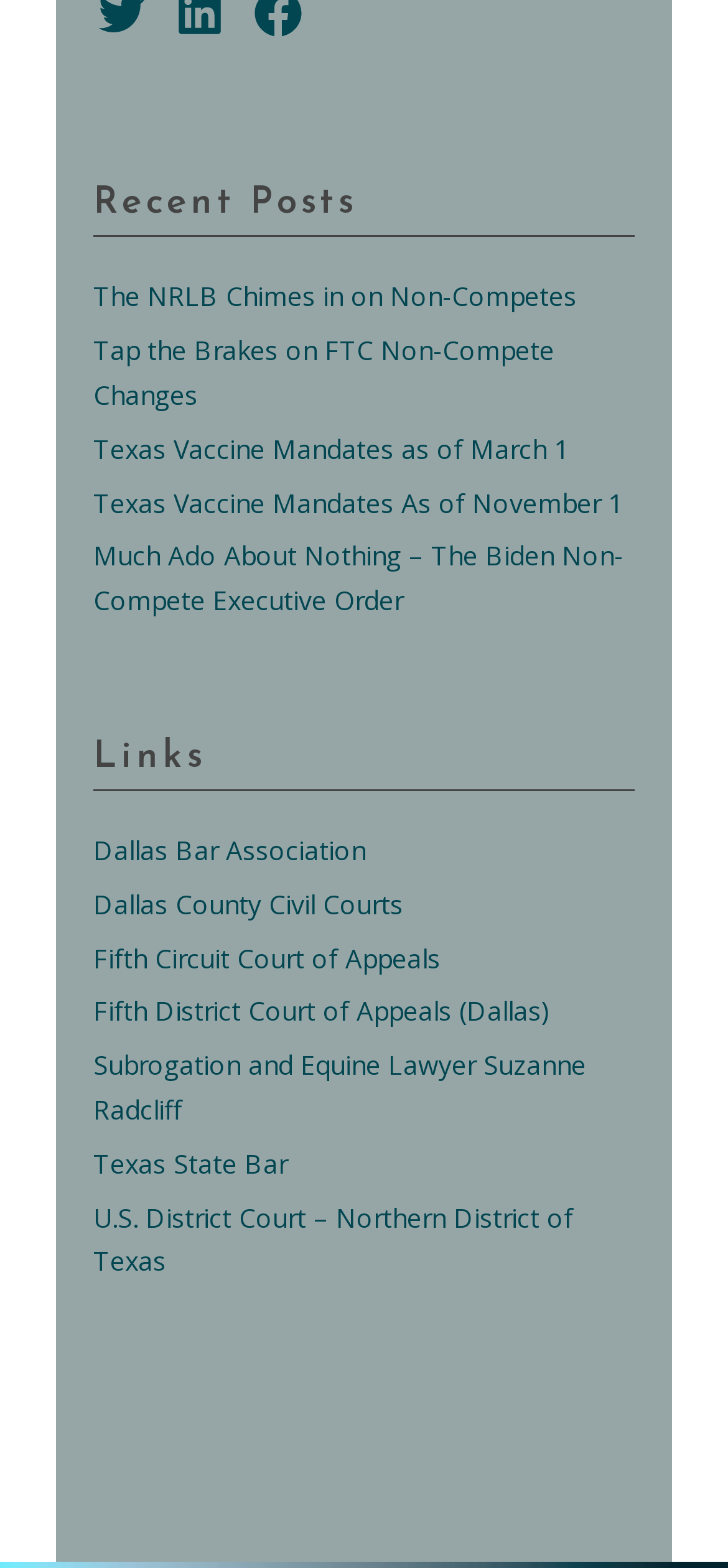Given the description "Fifth Circuit Court of Appeals", provide the bounding box coordinates of the corresponding UI element.

[0.128, 0.6, 0.605, 0.623]